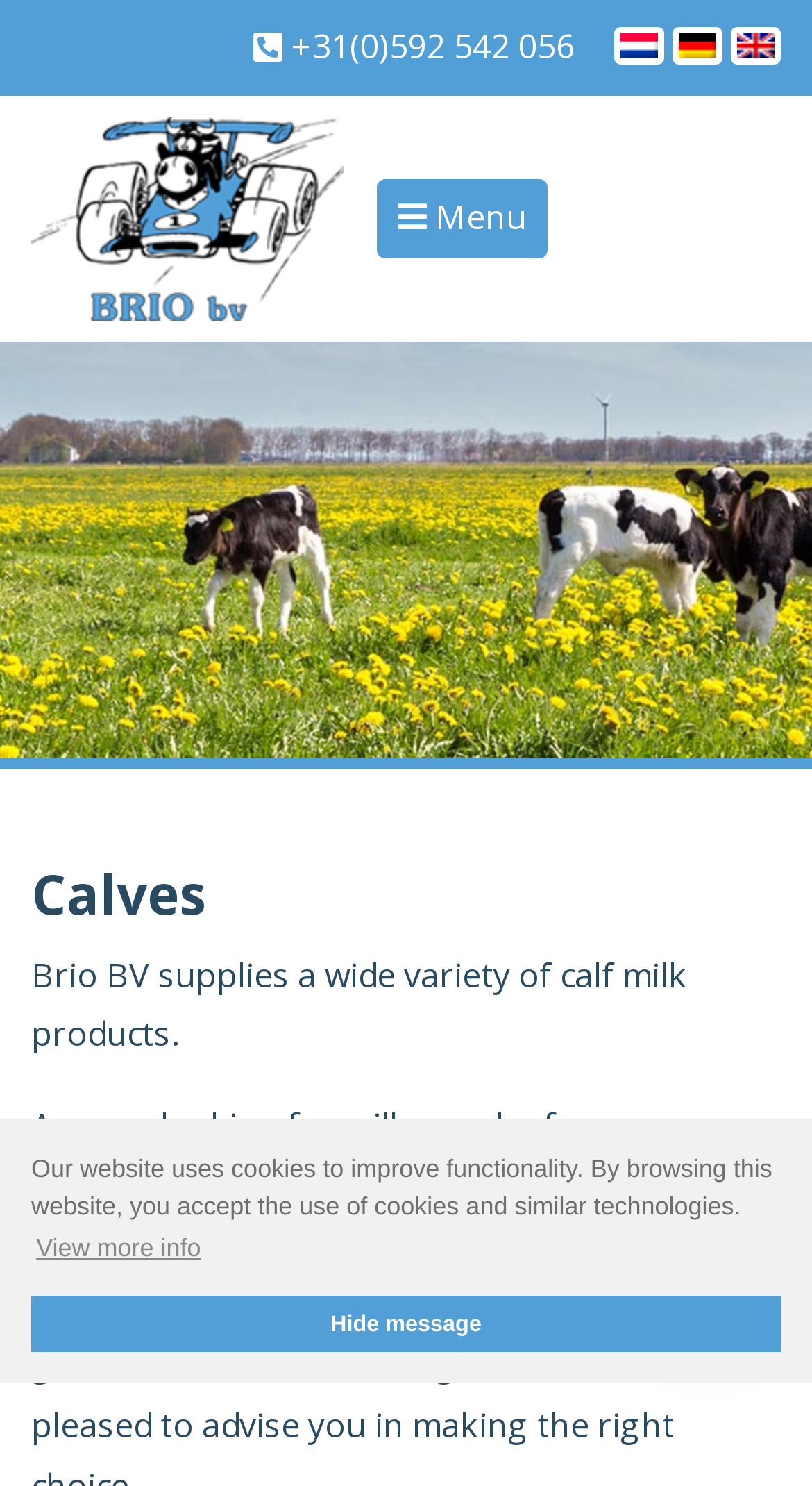Explain the webpage in detail.

The webpage is about "Calves" and appears to be a website for Brio BV, a company that supplies calf milk products. 

At the top of the page, there is a cookie consent dialog with a message explaining the use of cookies on the website. The dialog has two buttons: "learn more about cookies" and "dismiss cookie message". 

Below the cookie consent dialog, there is a top navigation bar with several links, including a phone number, language options (Nederlands, Deutsch, Englisch), and a logo for Brio BV. 

On the left side of the page, there is a menu button with an icon. 

The main content of the page is a figure with a heading that reads "Calves". Below the heading, there is a paragraph of text that describes the company's products. 

At the bottom right of the page, there is a small image.